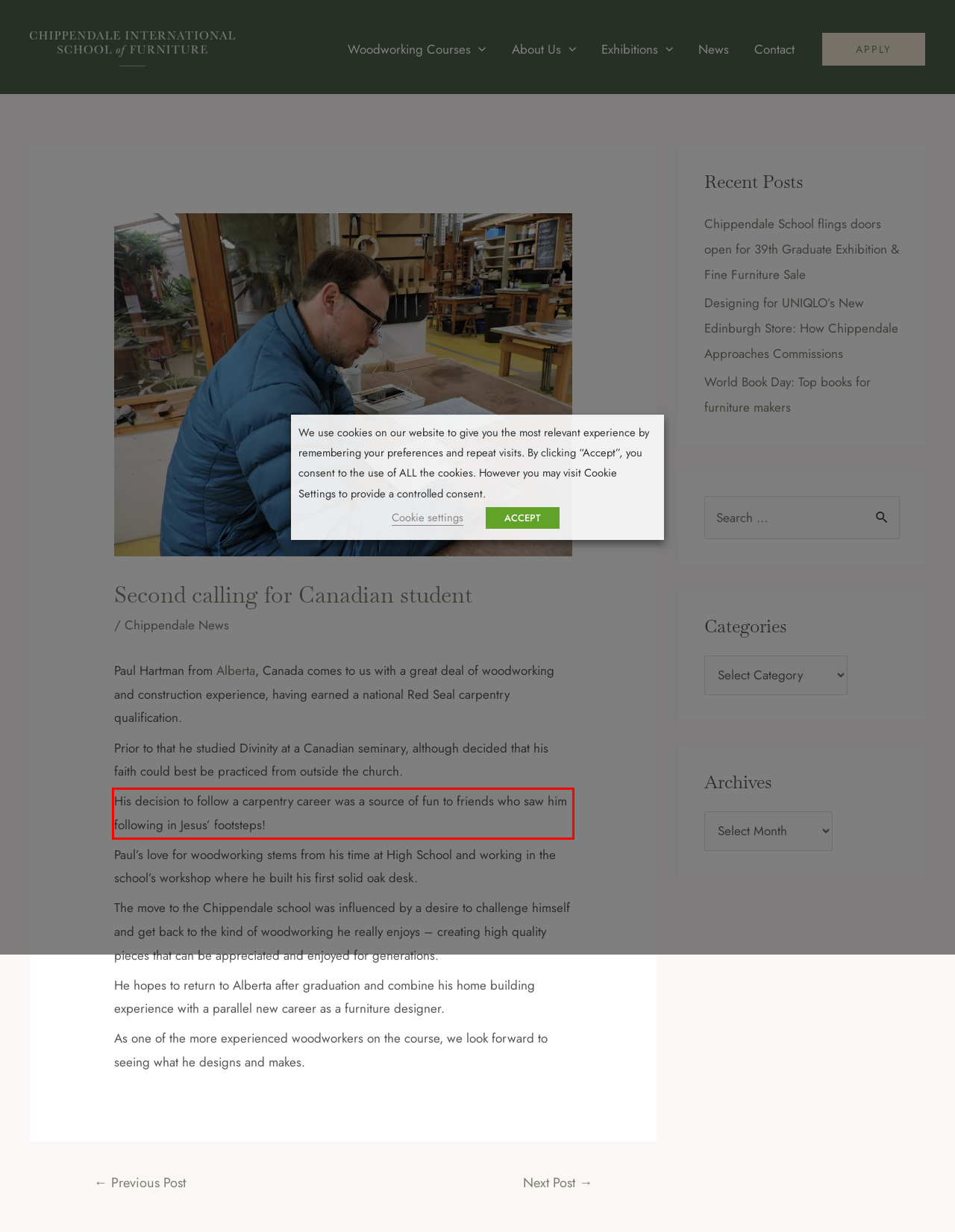Please analyze the provided webpage screenshot and perform OCR to extract the text content from the red rectangle bounding box.

His decision to follow a carpentry career was a source of fun to friends who saw him following in Jesus’ footsteps!